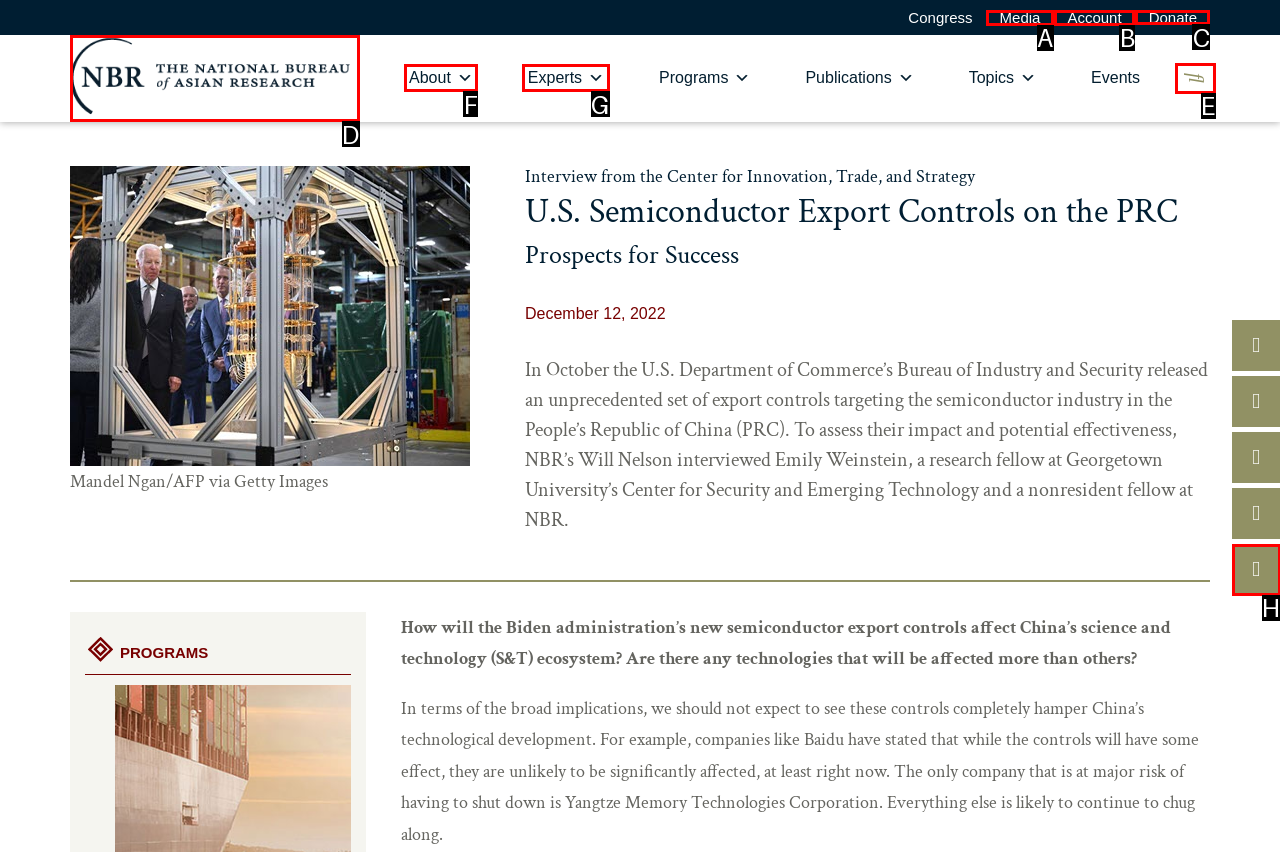Figure out which option to click to perform the following task: Click the 'Donate' button
Provide the letter of the correct option in your response.

C